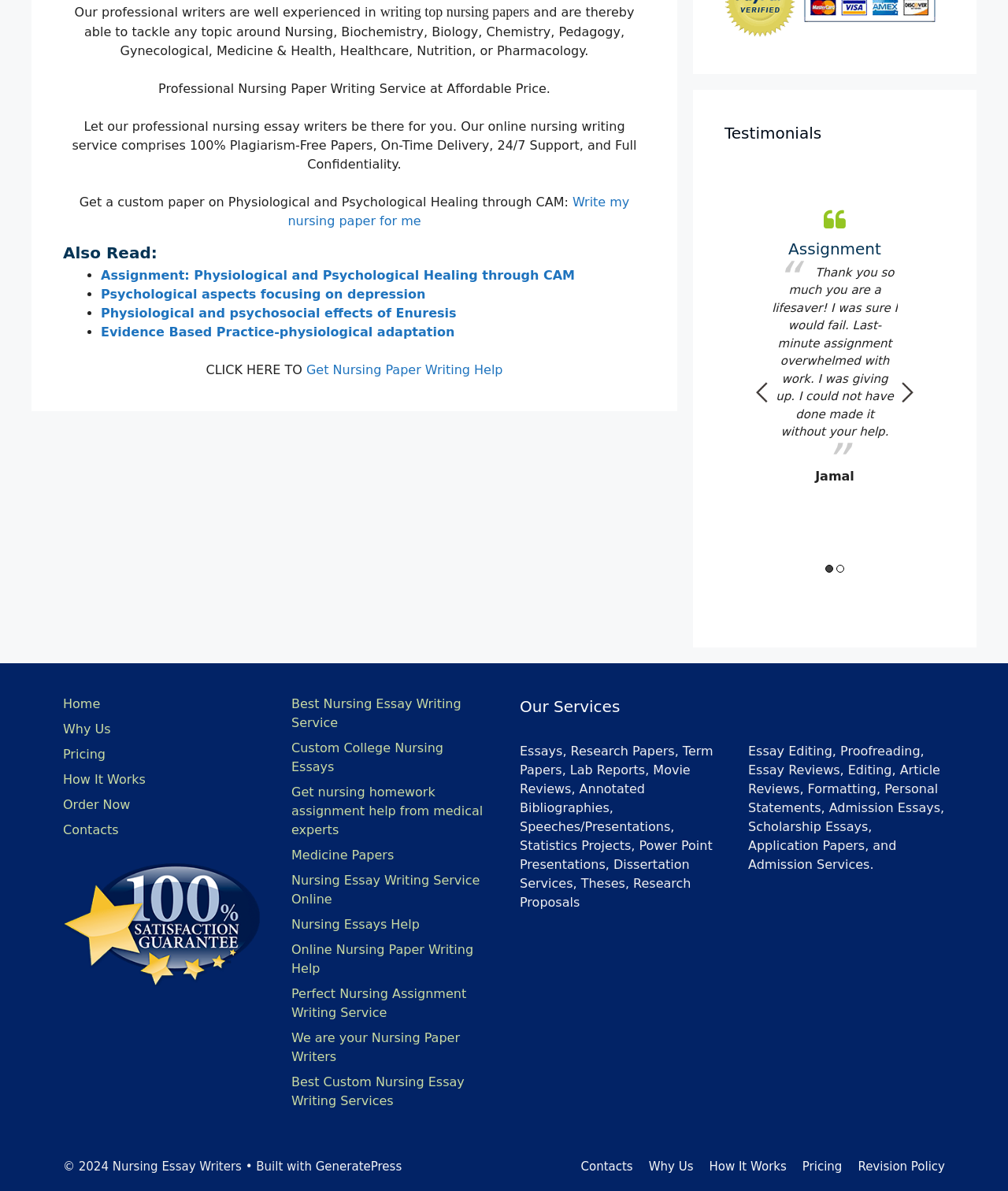What is the purpose of the 'Write my nursing paper for me' link?
From the screenshot, supply a one-word or short-phrase answer.

To get nursing paper writing help